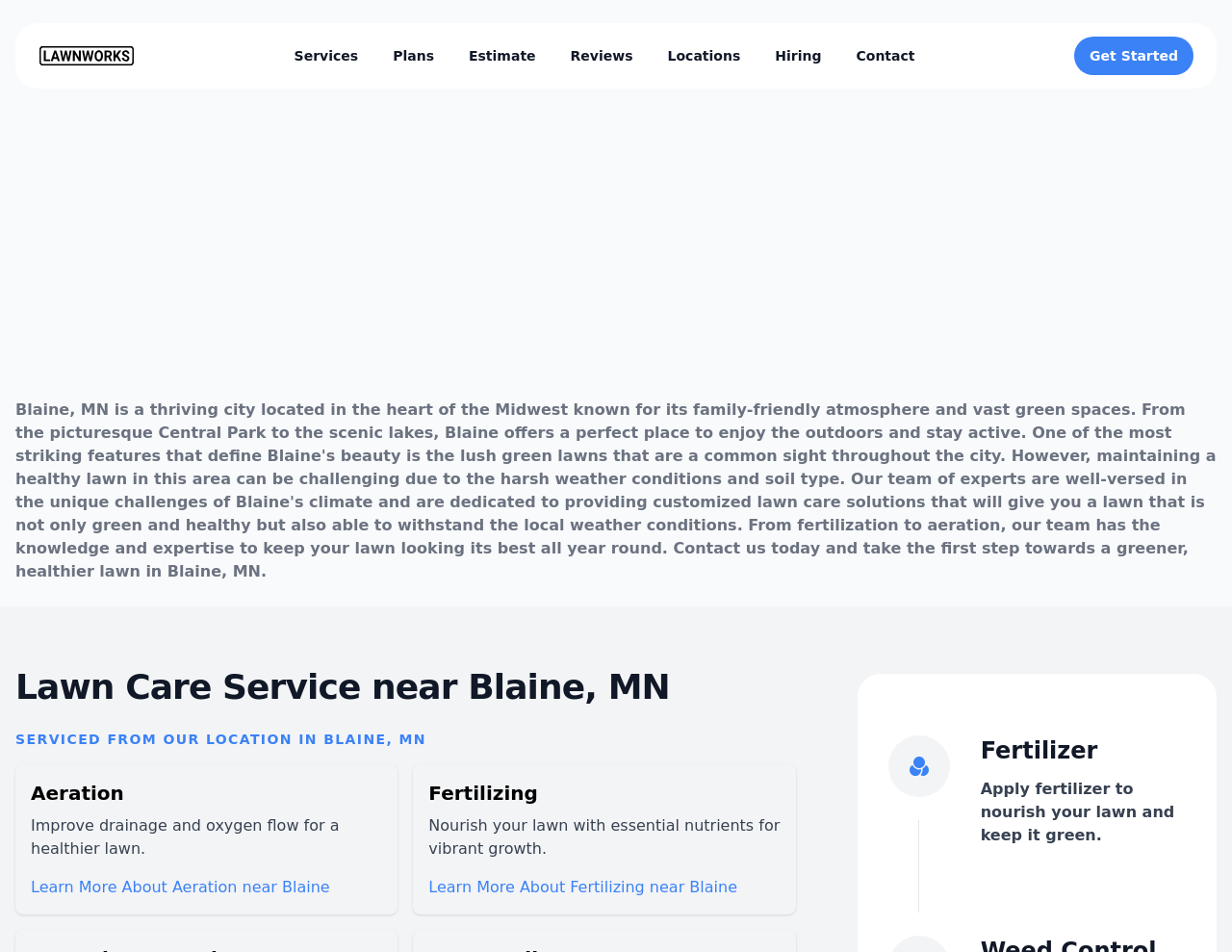Locate the bounding box coordinates of the clickable region necessary to complete the following instruction: "Contact us". Provide the coordinates in the format of four float numbers between 0 and 1, i.e., [left, top, right, bottom].

[0.695, 0.049, 0.743, 0.069]